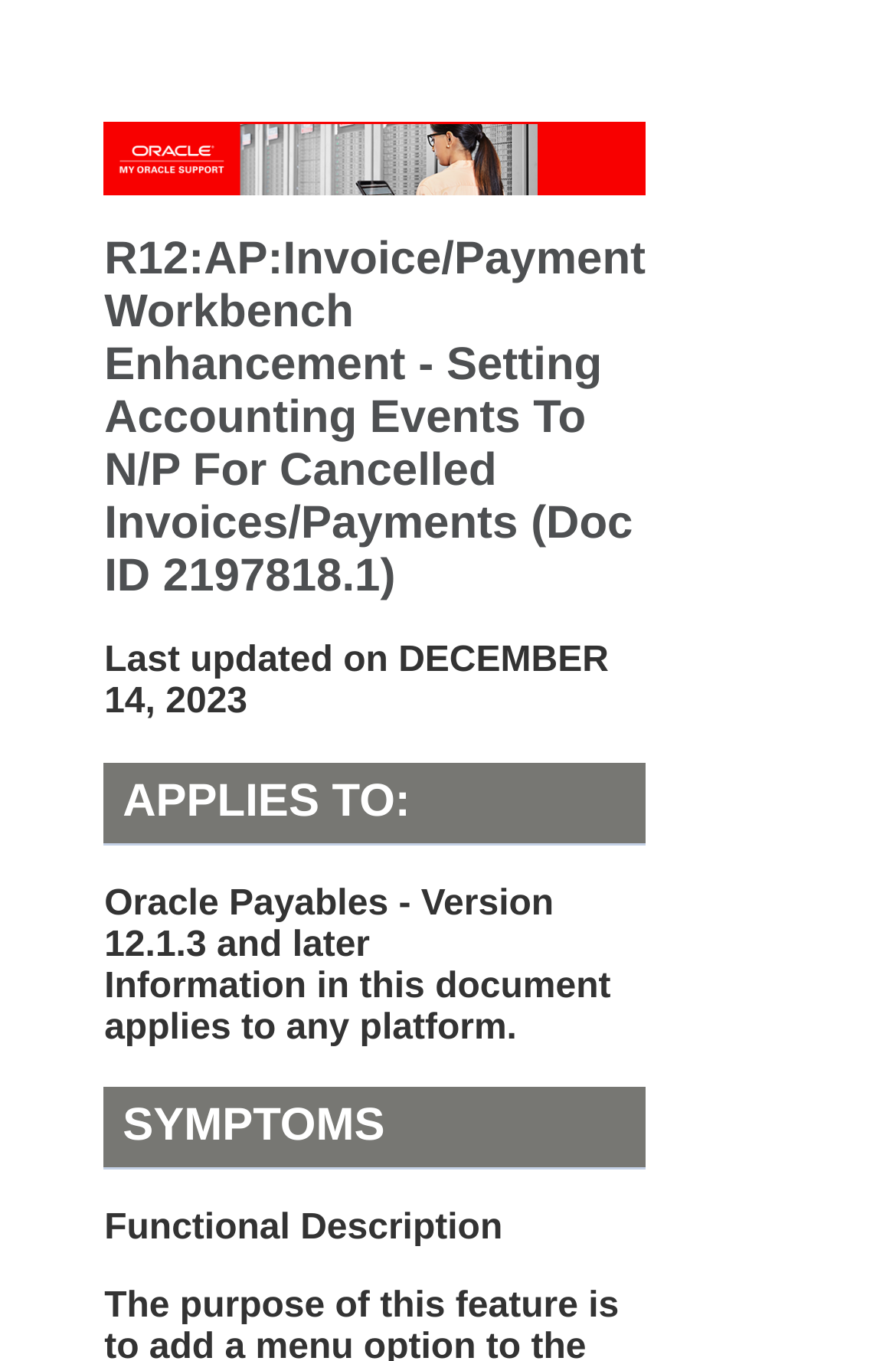What is the version of Oracle Payables that this document applies to?
Look at the screenshot and respond with one word or a short phrase.

12.1.3 and later